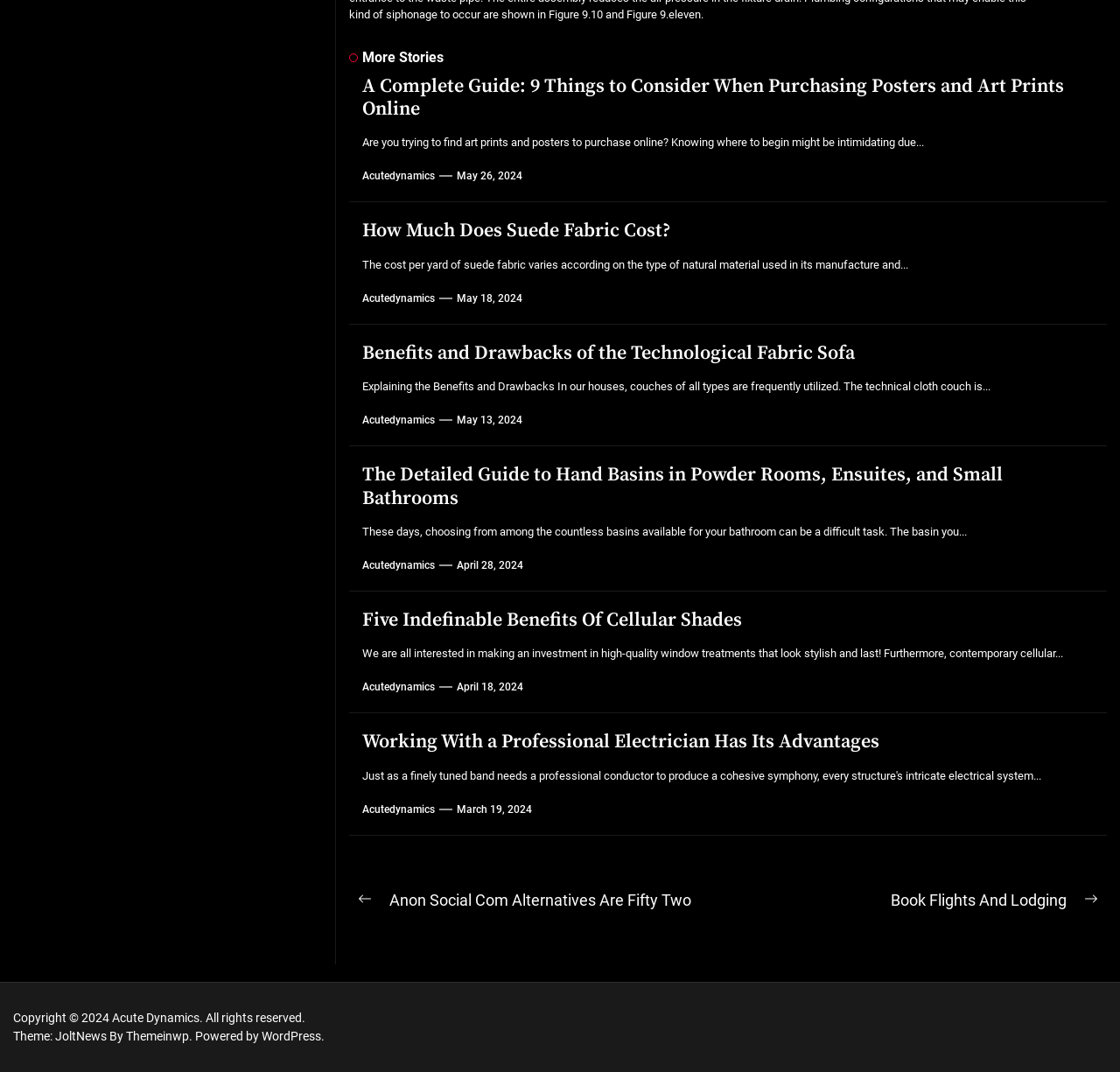Specify the bounding box coordinates of the element's area that should be clicked to execute the given instruction: "Click on 'A Complete Guide: 9 Things to Consider When Purchasing Posters and Art Prints Online'". The coordinates should be four float numbers between 0 and 1, i.e., [left, top, right, bottom].

[0.323, 0.069, 0.95, 0.113]